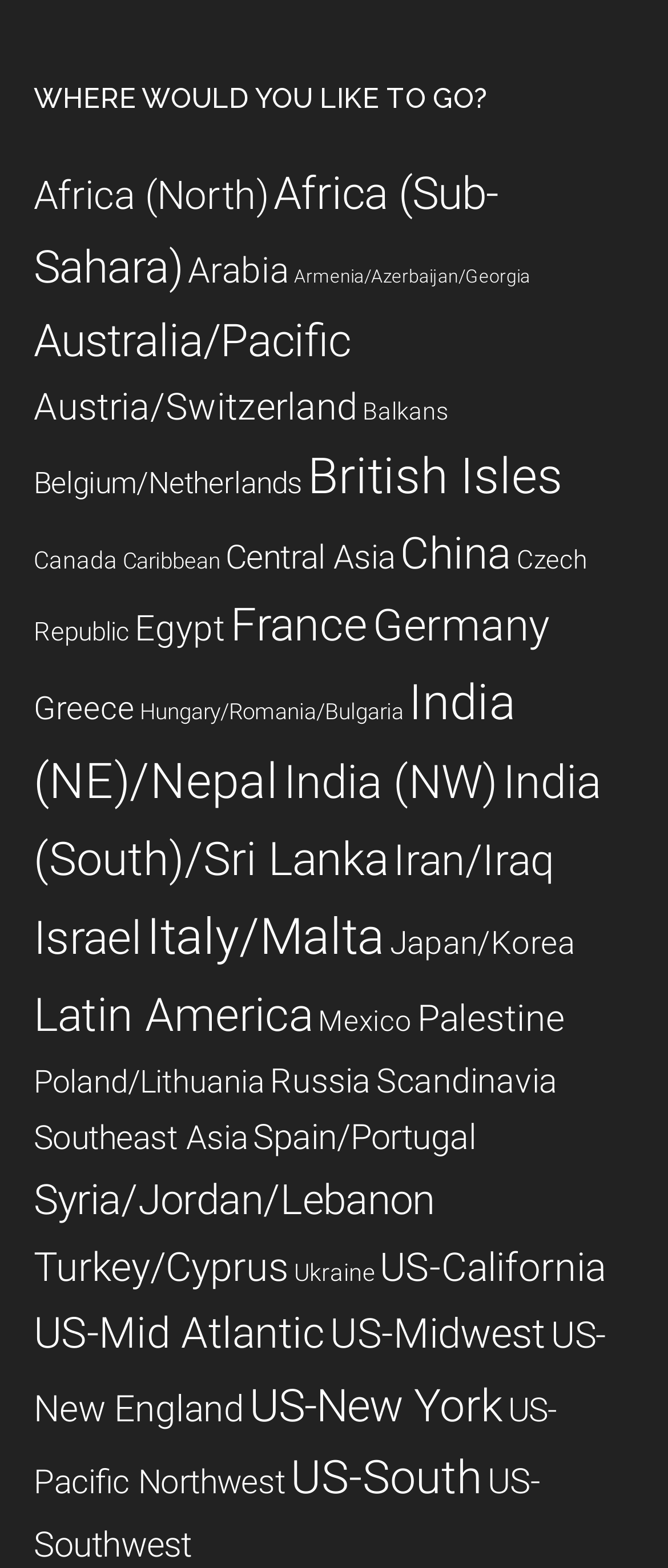Answer in one word or a short phrase: 
Is there a region that starts with the letter 'I'?

Yes